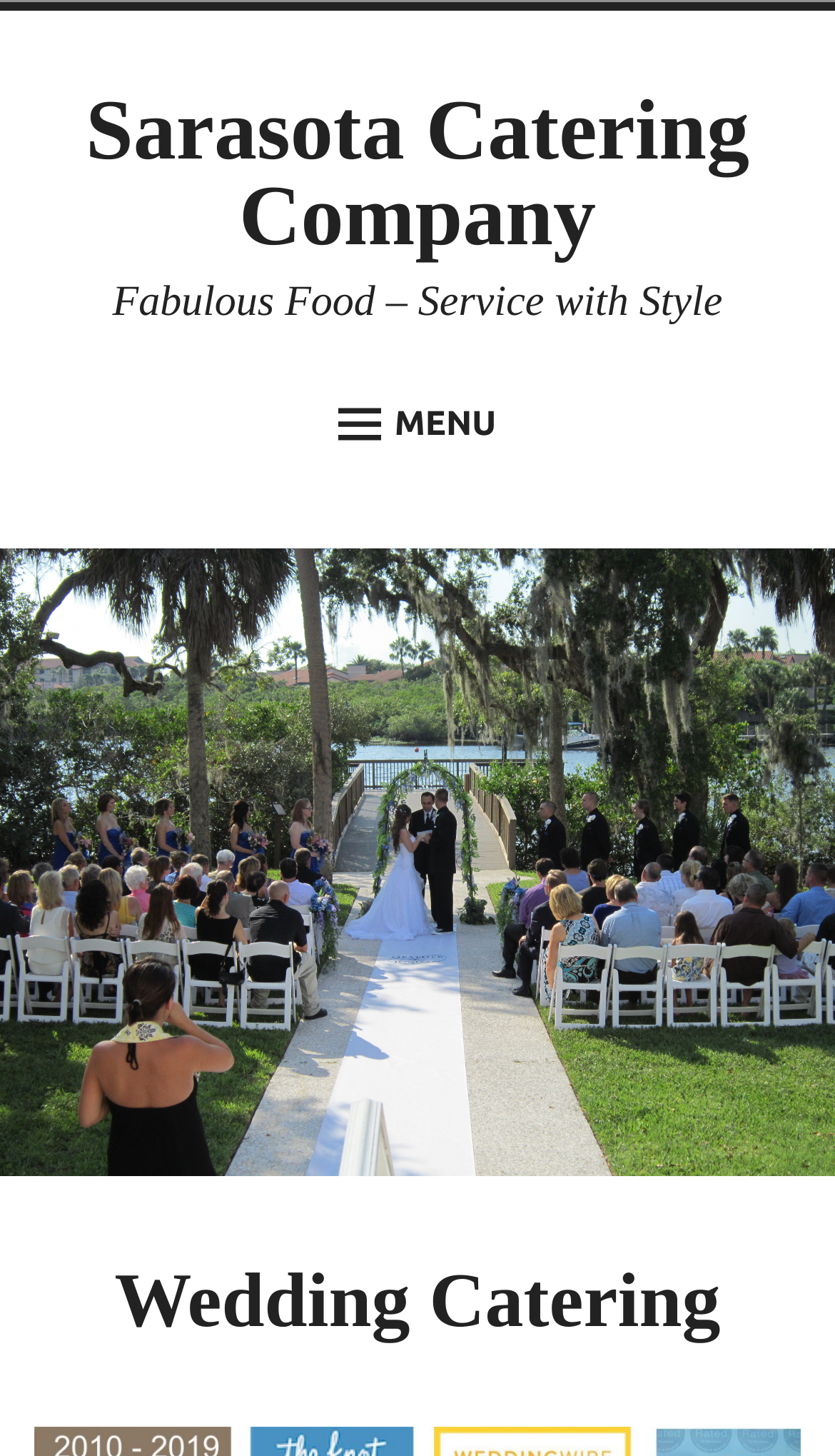Identify the coordinates of the bounding box for the element that must be clicked to accomplish the instruction: "Click on the 'MENU' button".

[0.36, 0.263, 0.64, 0.32]